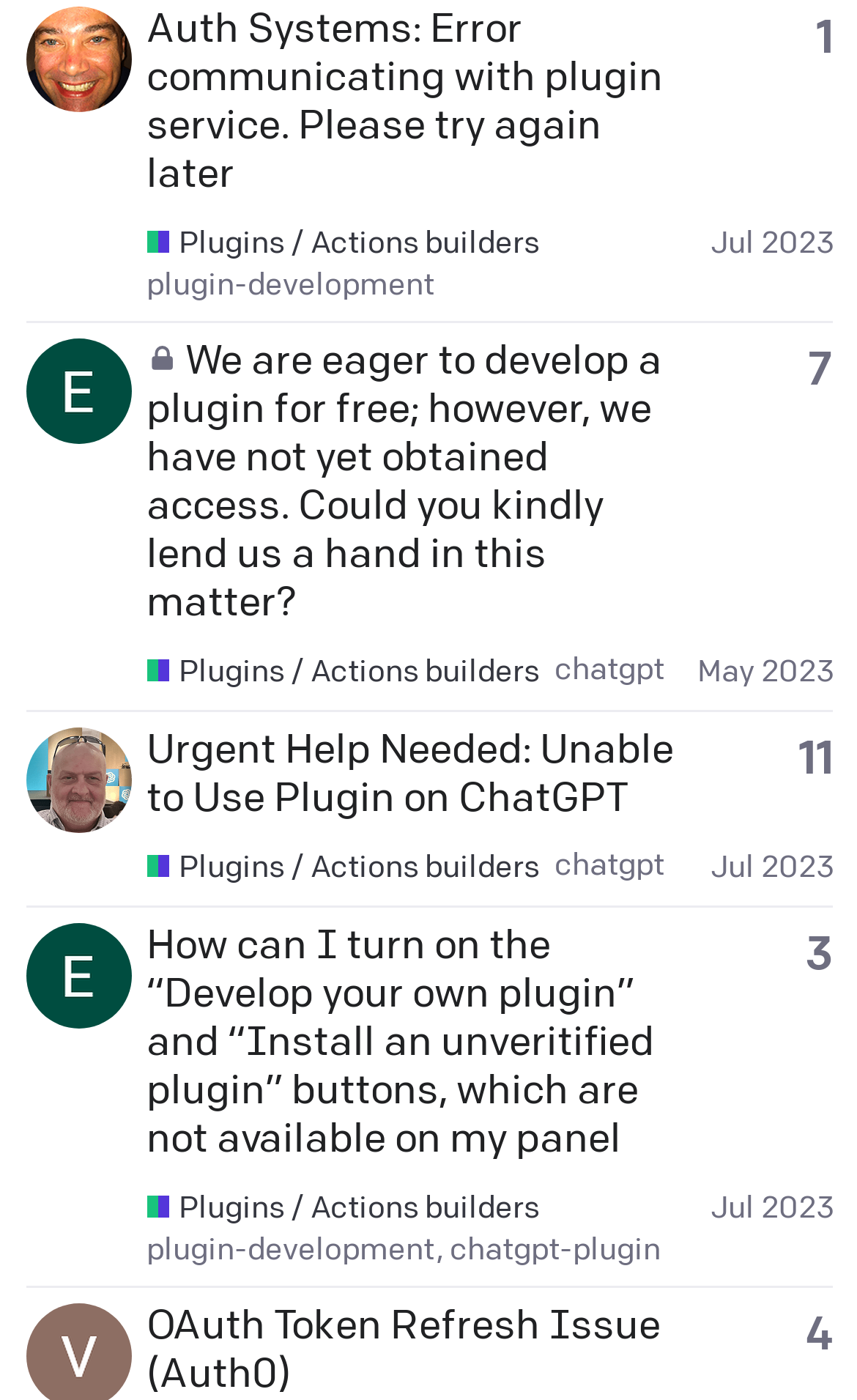Please specify the bounding box coordinates of the element that should be clicked to execute the given instruction: 'View queniodossantos's profile'. Ensure the coordinates are four float numbers between 0 and 1, expressed as [left, top, right, bottom].

[0.03, 0.027, 0.153, 0.056]